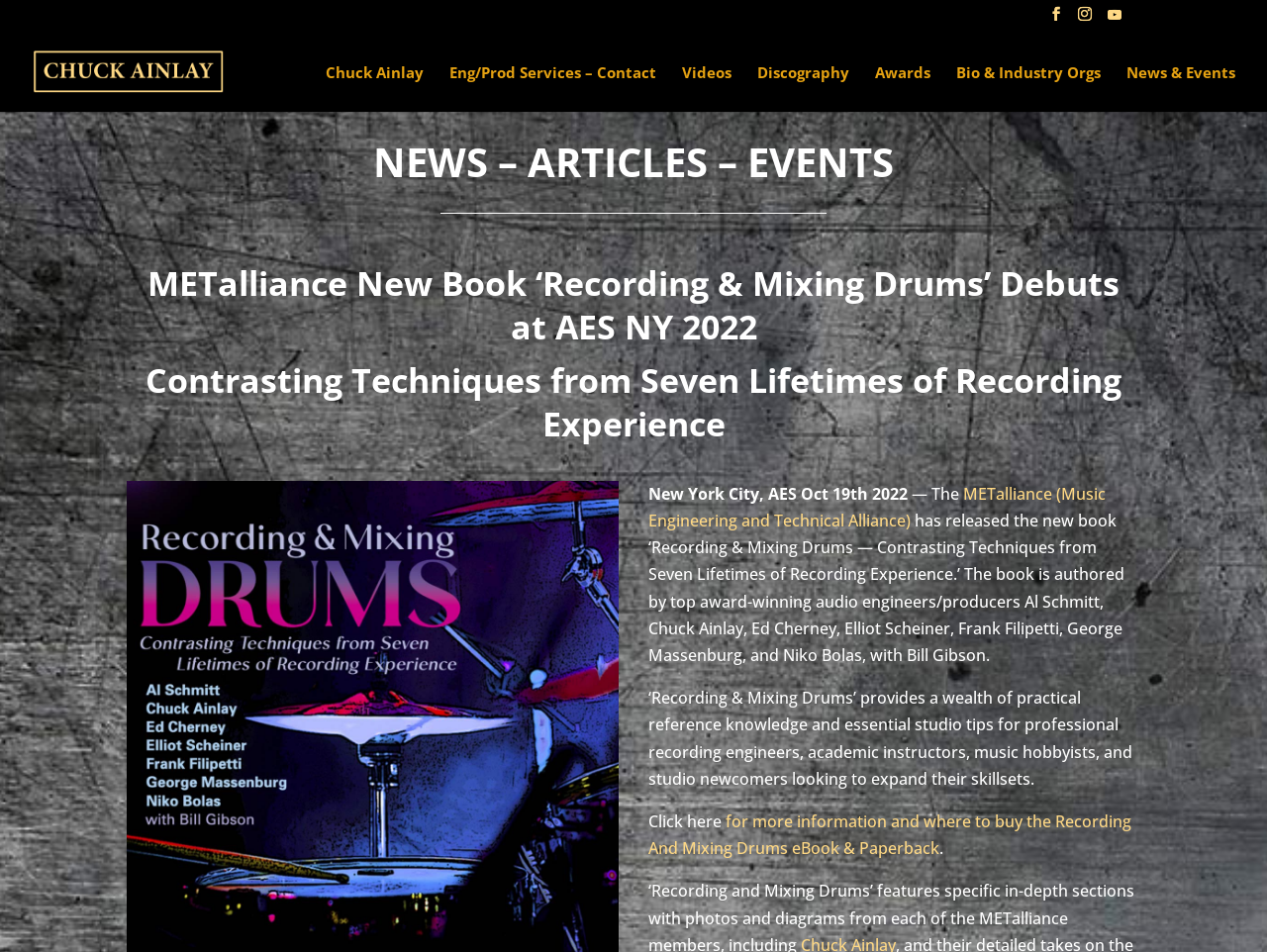What is the topic of the book 'Recording & Mixing Drums'?
Based on the screenshot, answer the question with a single word or phrase.

Recording and mixing drums